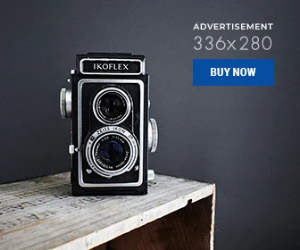Provide an in-depth description of all elements within the image.

This image features a stylish advertisement showcasing the Ikoflex camera, a classic twin-lens reflex model. It is prominently placed against a minimalist dark gray background, which enhances its vintage aesthetic. The camera is positioned on a rustic wooden surface, adding a touch of warmth to the overall presentation. Accompanying the image is a bold blue "BUY NOW" button, inviting viewers to make a purchase. The advertisement is designed for a dimension of 336x280 pixels, focusing on both the product's elegance and its call to action, making it an appealing element for potential buyers interested in photography gear or vintage cameras.